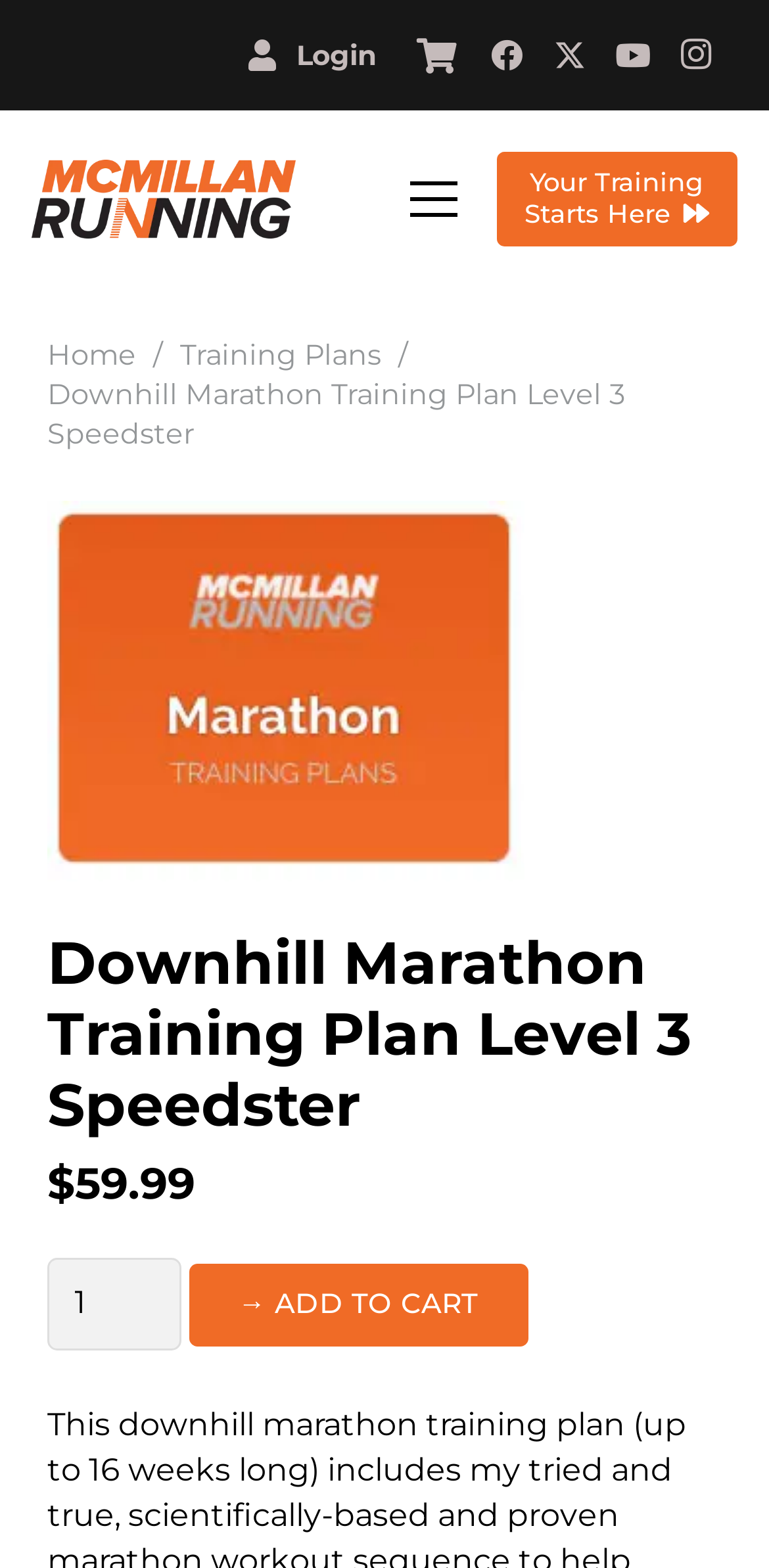Find and indicate the bounding box coordinates of the region you should select to follow the given instruction: "View cart".

[0.516, 0.0, 0.618, 0.07]